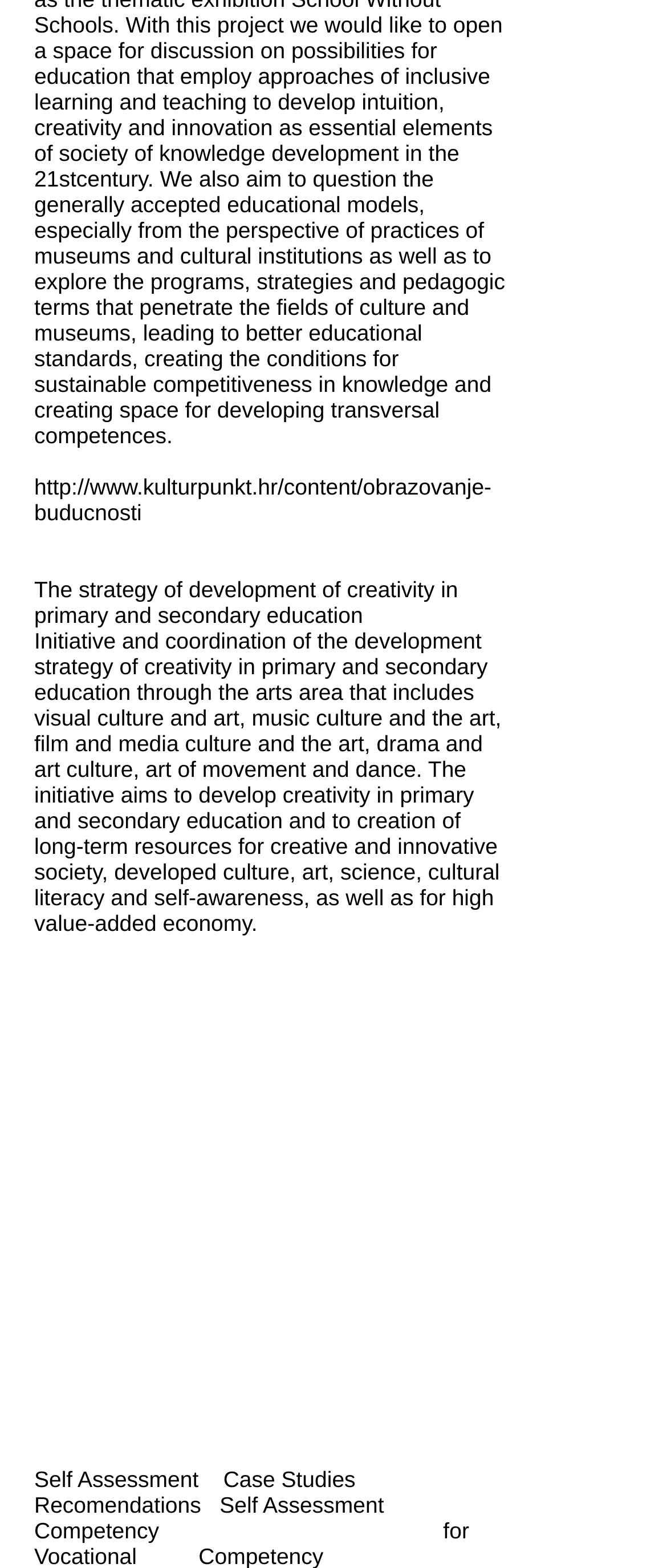Provide the bounding box coordinates for the UI element described in this sentence: "title="Case studies final (00000003).pdf"". The coordinates should be four float values between 0 and 1, i.e., [left, top, right, bottom].

[0.451, 0.608, 0.682, 0.761]